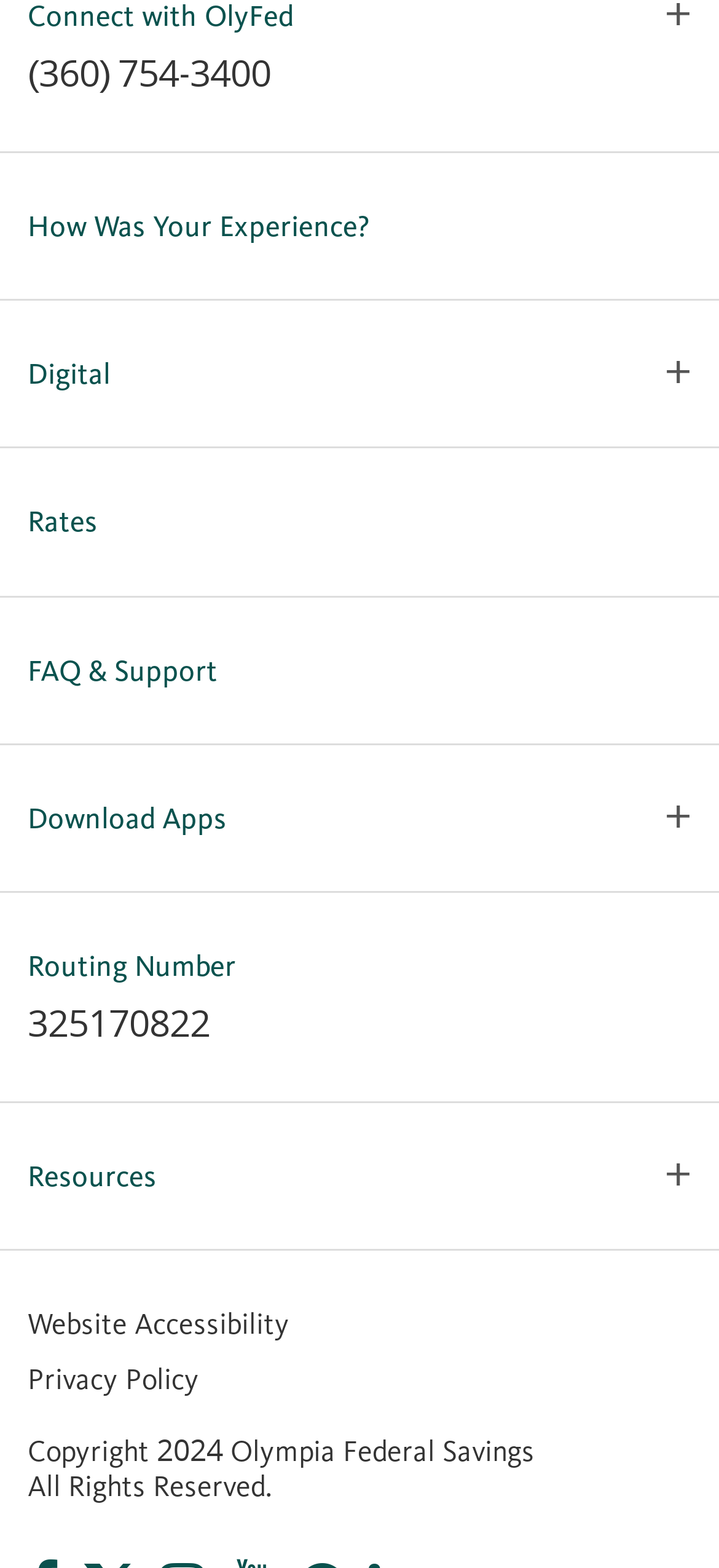What is the copyright year?
Please give a well-detailed answer to the question.

I found the copyright year by looking at the bottom section of the webpage, where I saw a static text element with the text 'Copyright 2024 Olympia Federal Savings'. This indicates that the organization claims copyright for the year 2024.